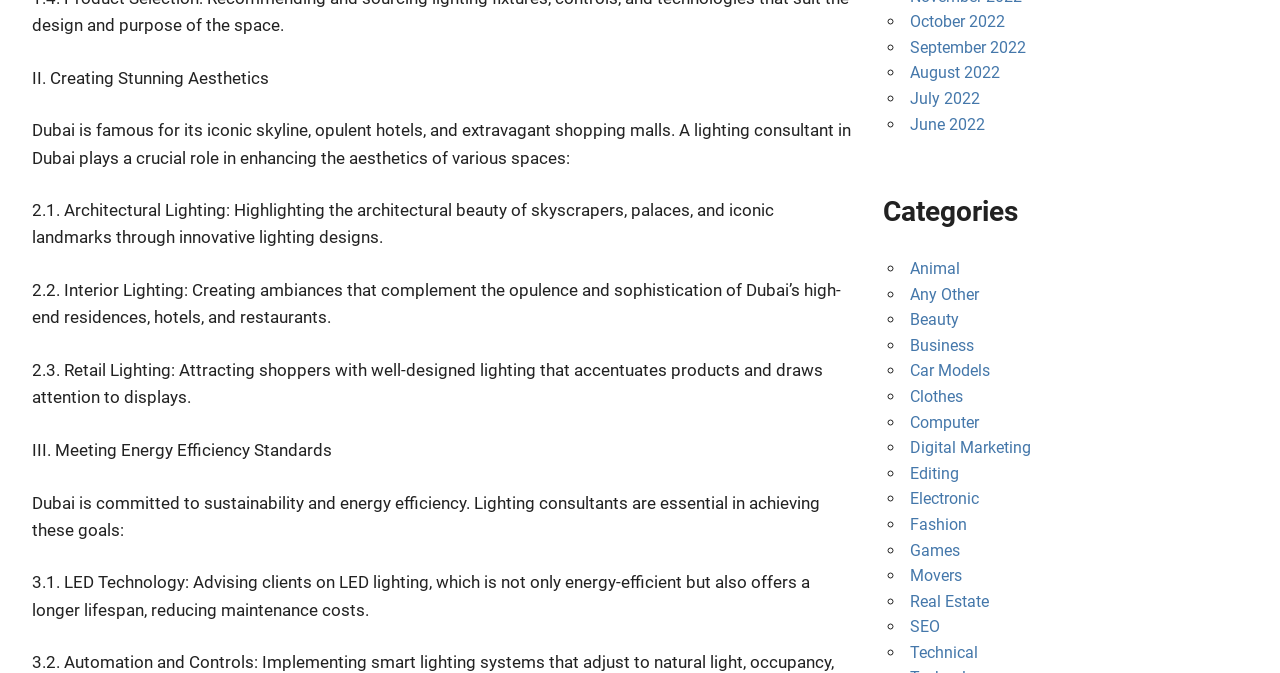Please provide the bounding box coordinates for the element that needs to be clicked to perform the following instruction: "Click on Real Estate". The coordinates should be given as four float numbers between 0 and 1, i.e., [left, top, right, bottom].

[0.711, 0.879, 0.773, 0.907]